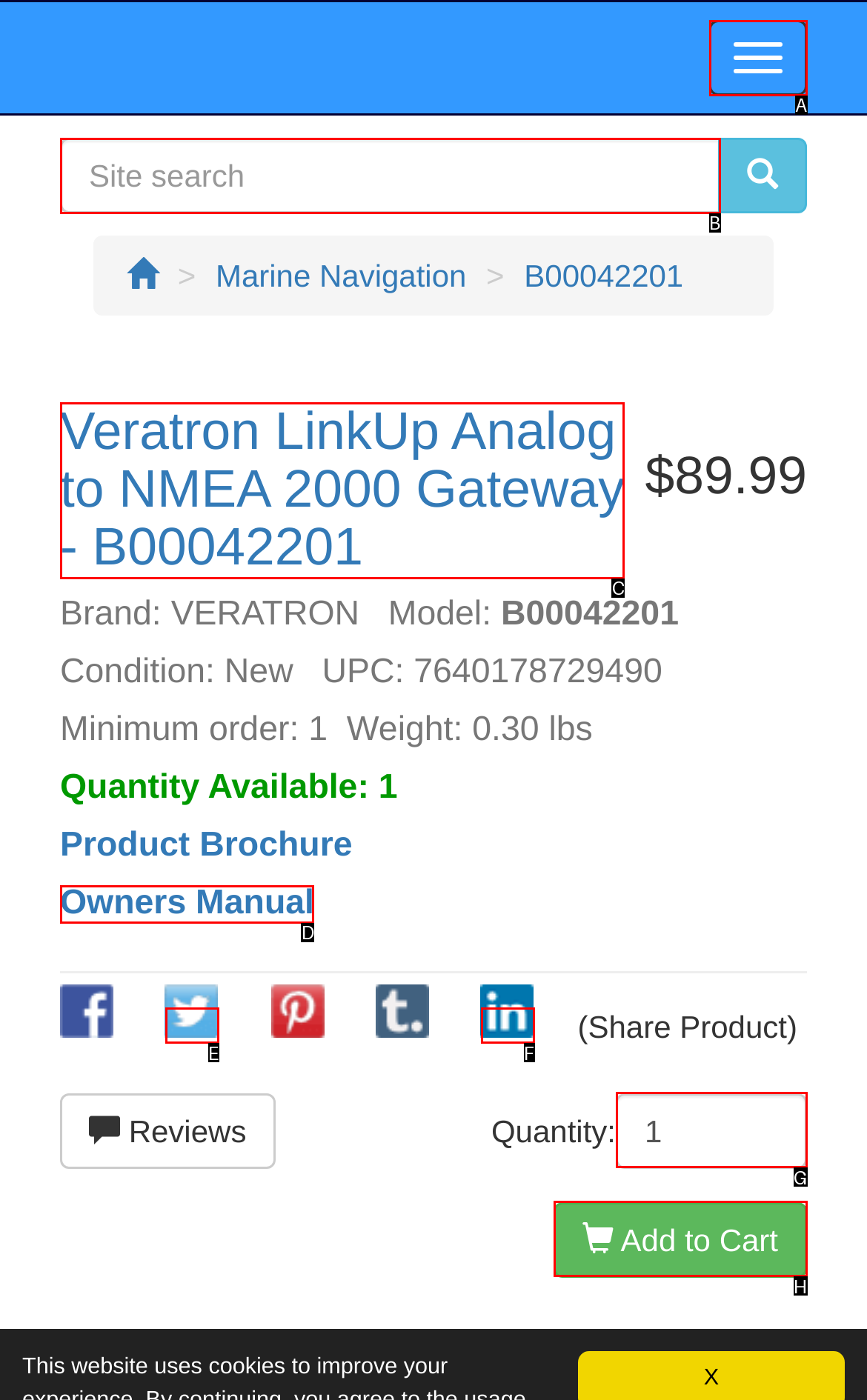Determine which option matches the element description: name="keywords" placeholder="Site search"
Reply with the letter of the appropriate option from the options provided.

B